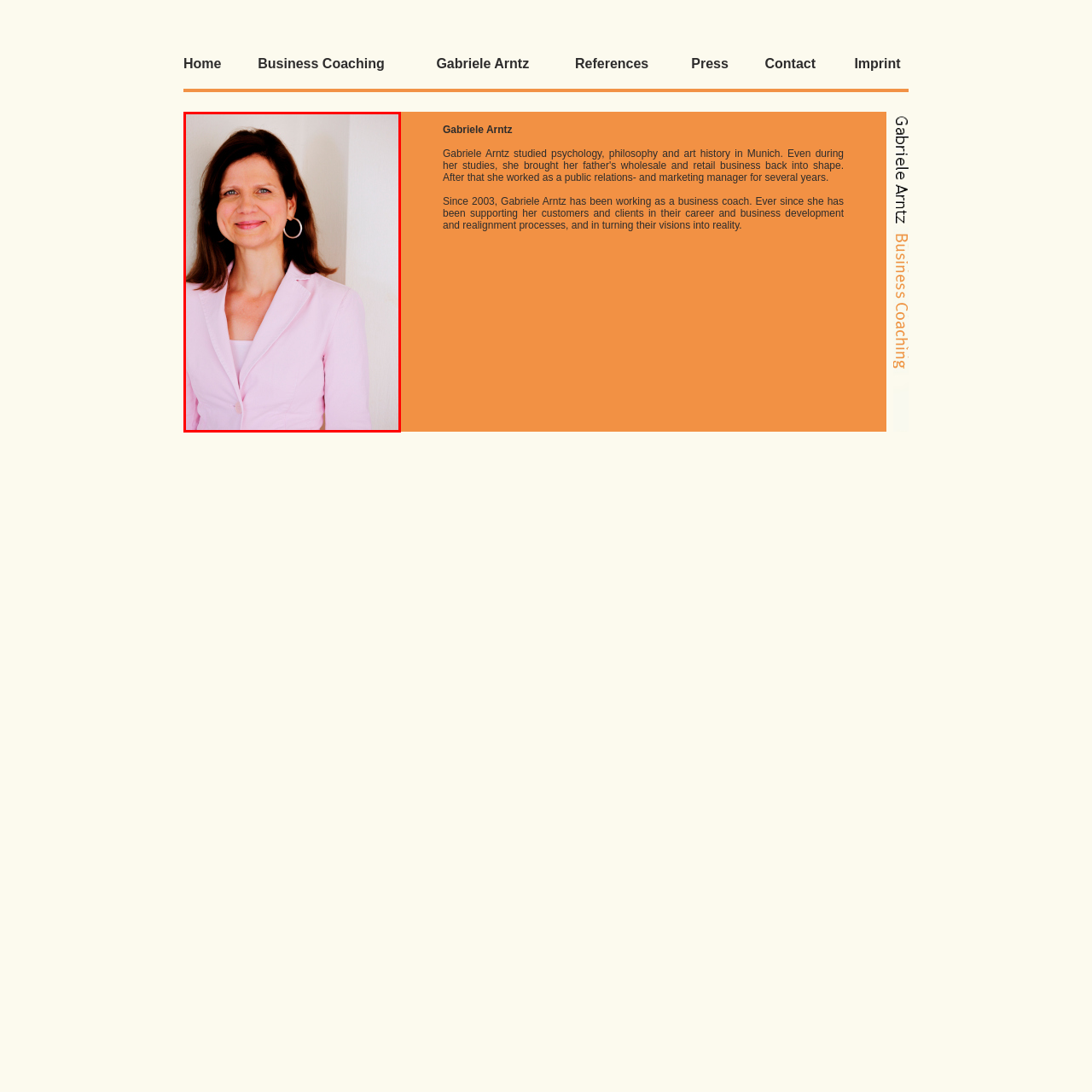Elaborate on the details of the image that is highlighted by the red boundary.

The image features Gabriele Arntz, a business coach known for her expertise in career and business development. She is depicted in a professional yet approachable pose, wearing a light pink blazer that conveys a sense of warmth and professionalism. With her hair styled neatly and adorned with circular earrings, she presents a confident smile, reflecting her dedication to supporting clients in realizing their professional visions. The backdrop is simple, allowing her presence and positive demeanor to stand out, making it evident that she is someone committed to guiding others through their career journeys. This photograph emphasizes her role as a mentor and coach, capturing the essence of her work since 2003.